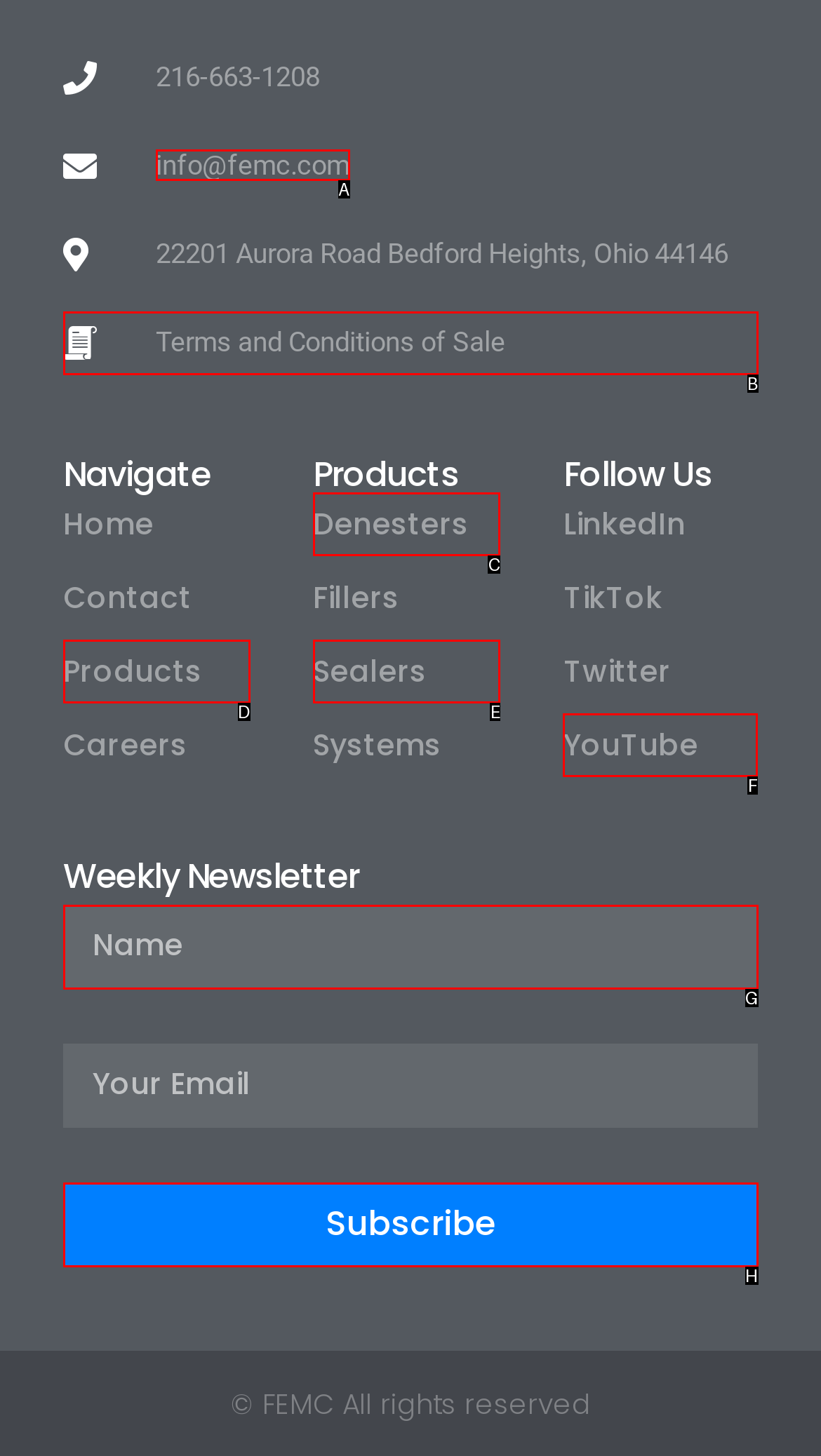Which choice should you pick to execute the task: Learn about Kinemaster's features
Respond with the letter associated with the correct option only.

None